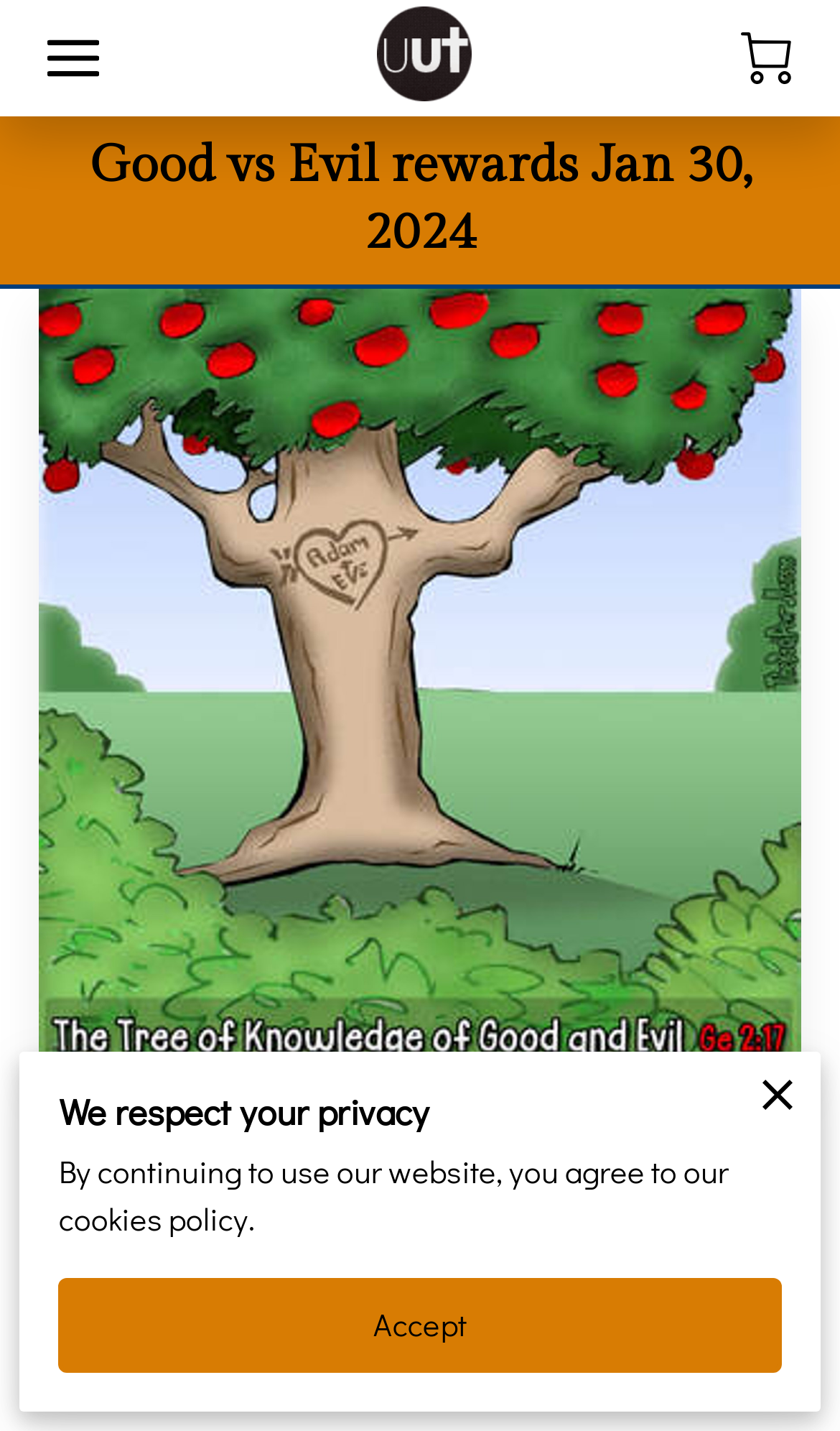Create a detailed summary of the webpage's content and design.

The webpage appears to be the homepage of Universal Utterings, a faith-based organization. At the top left, there is a small image, and next to it, a link to the organization's name, Universal Utterings. Below this, there is a row of navigation links, including HOME, BIO, BOOKS, POETRY, DONATE, REQUESTS, and CONTACT US. 

On the top right, there is a button with a number "0" on it, accompanied by a small image. Below this, there is a long link to the Universal Utterings Blog, also referred to as GODCAST. 

The main content of the page is divided into two sections. On the left, there is a large heading that reads "Good vs Evil rewards Jan 30, 2024", which is the title of a Godcast episode. Below this, there is a large image that takes up most of the left side of the page. 

On the right side of the page, there are several blocks of text and images. At the top, there is a line of text that reads "Universal Utterings®", followed by a line that specifies the date, "for January 30, 2024". Below this, there is a line of text that describes the Godcast episode. 

Further down on the right side, there are four rows of small images, each accompanied by a link. These links are not labeled, but they appear to be some sort of social media or sharing links. 

At the very bottom of the page, there is a notice about privacy and cookies, followed by an "Accept" button. On the bottom right, there is a small button with an image, but no text.